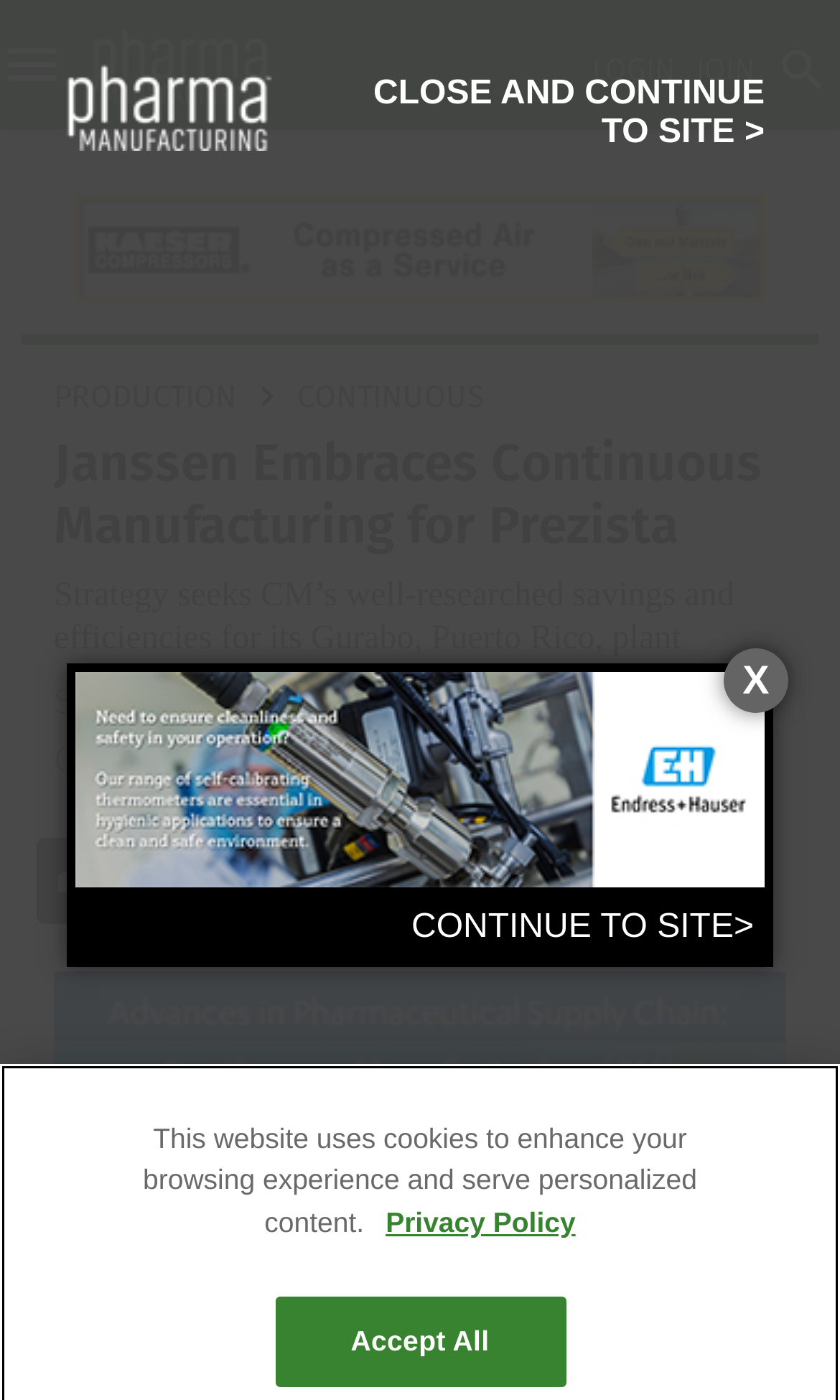Please study the image and answer the question comprehensively:
Who is the author of the article?

The author of the article can be found by looking at the text below the title of the article, which mentions 'Steven E. Kuehn' as the author.